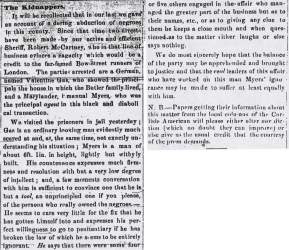What is the format of the newspaper clipping?
Examine the webpage screenshot and provide an in-depth answer to the question.

The caption describes the formatting of the newspaper clipping as black-and-white, which suggests that the image is in a monochrome format, typical of newspapers from that era.